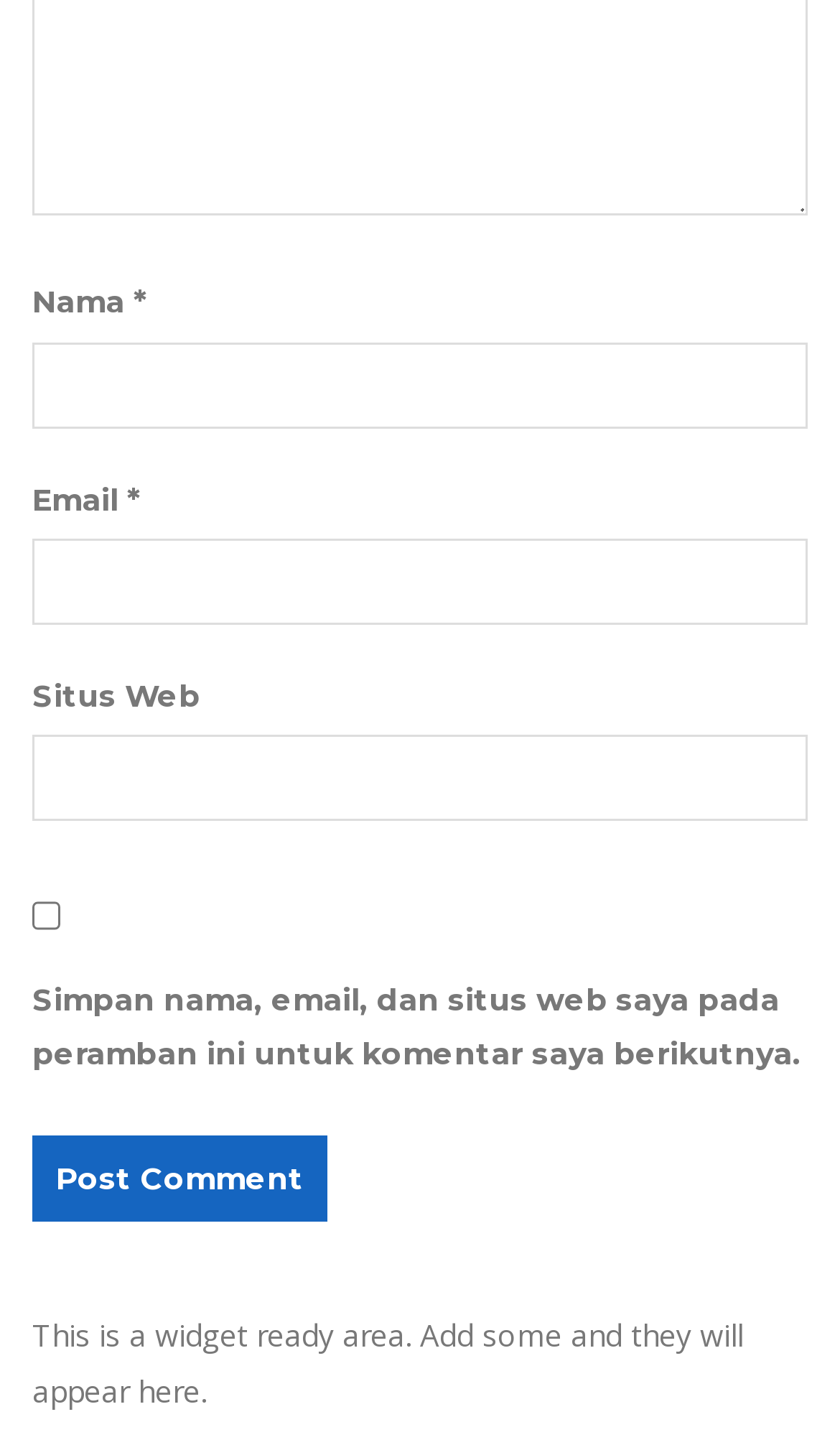Please determine the bounding box coordinates, formatted as (top-left x, top-left y, bottom-right x, bottom-right y), with all values as floating point numbers between 0 and 1. Identify the bounding box of the region described as: name="submit" value="Post Comment"

[0.038, 0.786, 0.39, 0.846]